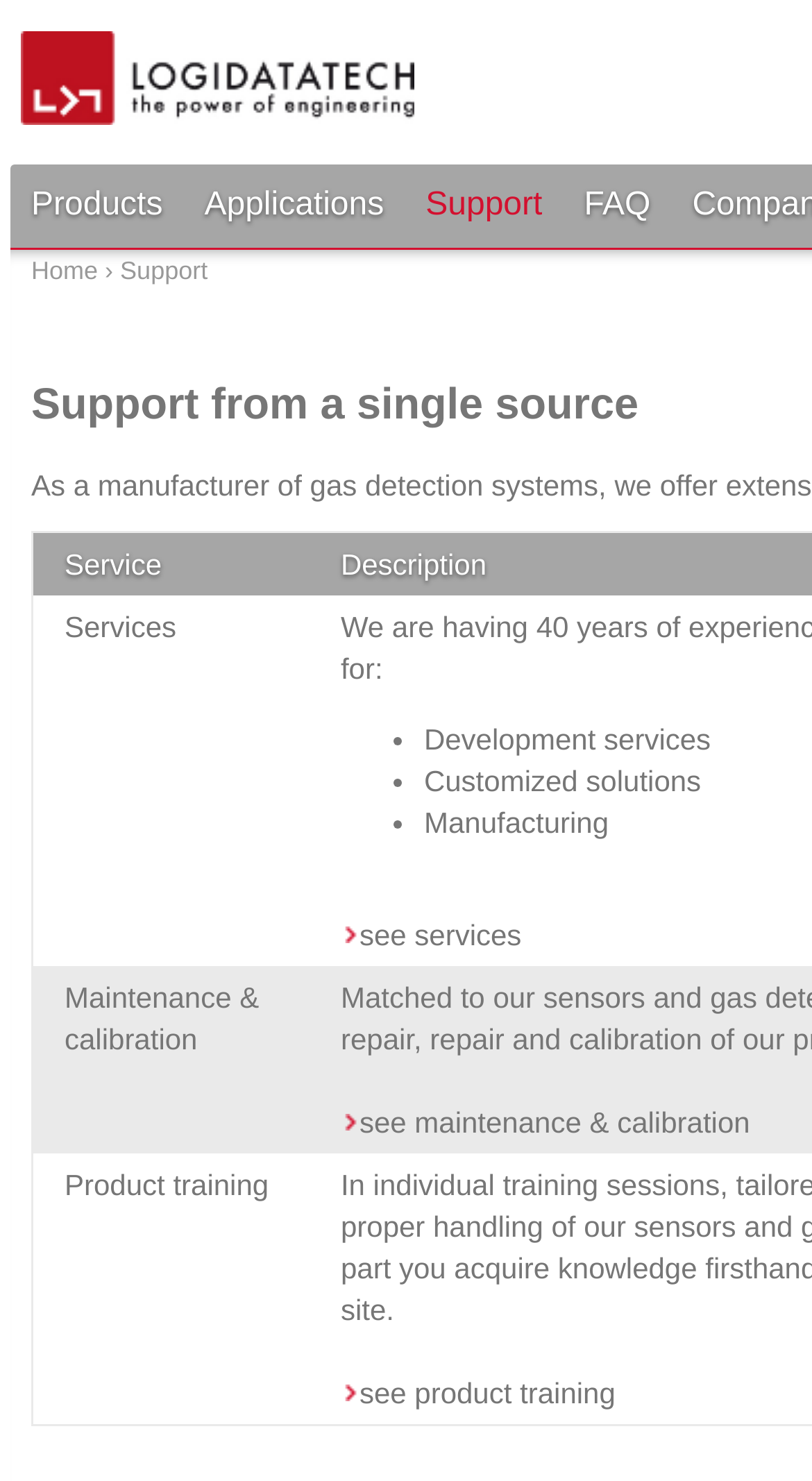Determine the bounding box coordinates of the region to click in order to accomplish the following instruction: "go to LogiDataTech homepage". Provide the coordinates as four float numbers between 0 and 1, specifically [left, top, right, bottom].

[0.026, 0.066, 0.51, 0.089]